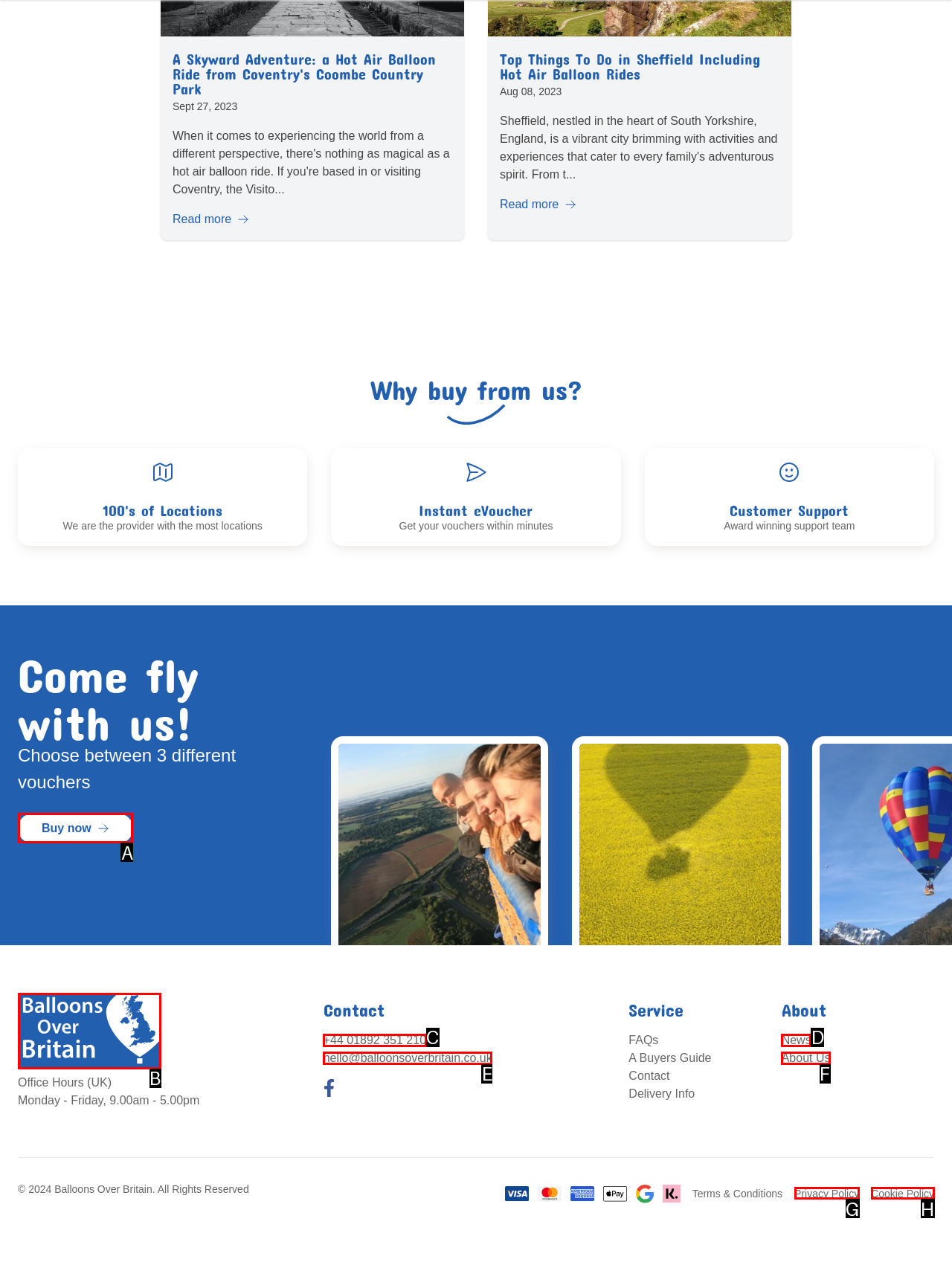Select the letter of the HTML element that best fits the description: Cookie Policy
Answer with the corresponding letter from the provided choices.

H